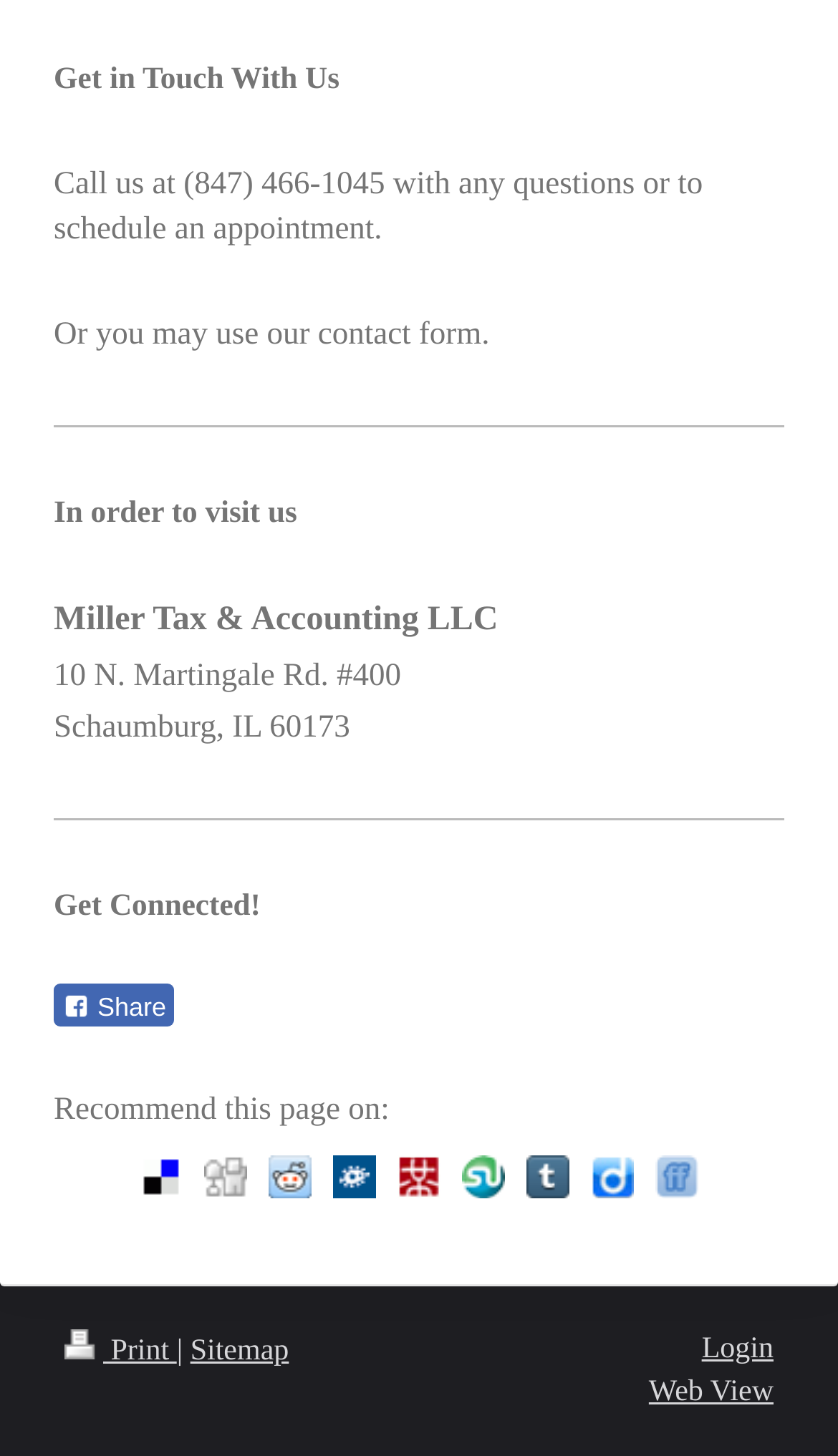Please provide a brief answer to the following inquiry using a single word or phrase:
What is the address of Miller Tax & Accounting LLC?

10 N. Martingale Rd. #400, Schaumburg, IL 60173